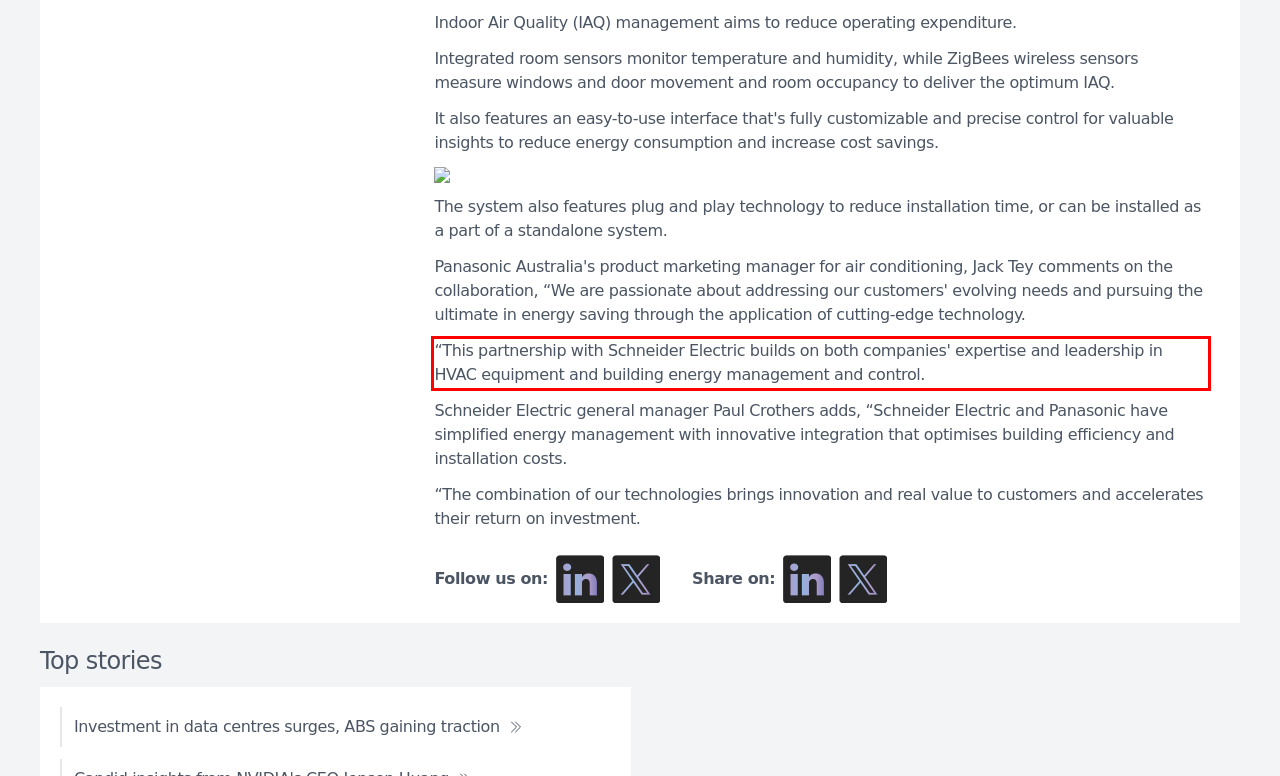Please examine the webpage screenshot containing a red bounding box and use OCR to recognize and output the text inside the red bounding box.

“This partnership with Schneider Electric builds on both companies' expertise and leadership in HVAC equipment and building energy management and control.